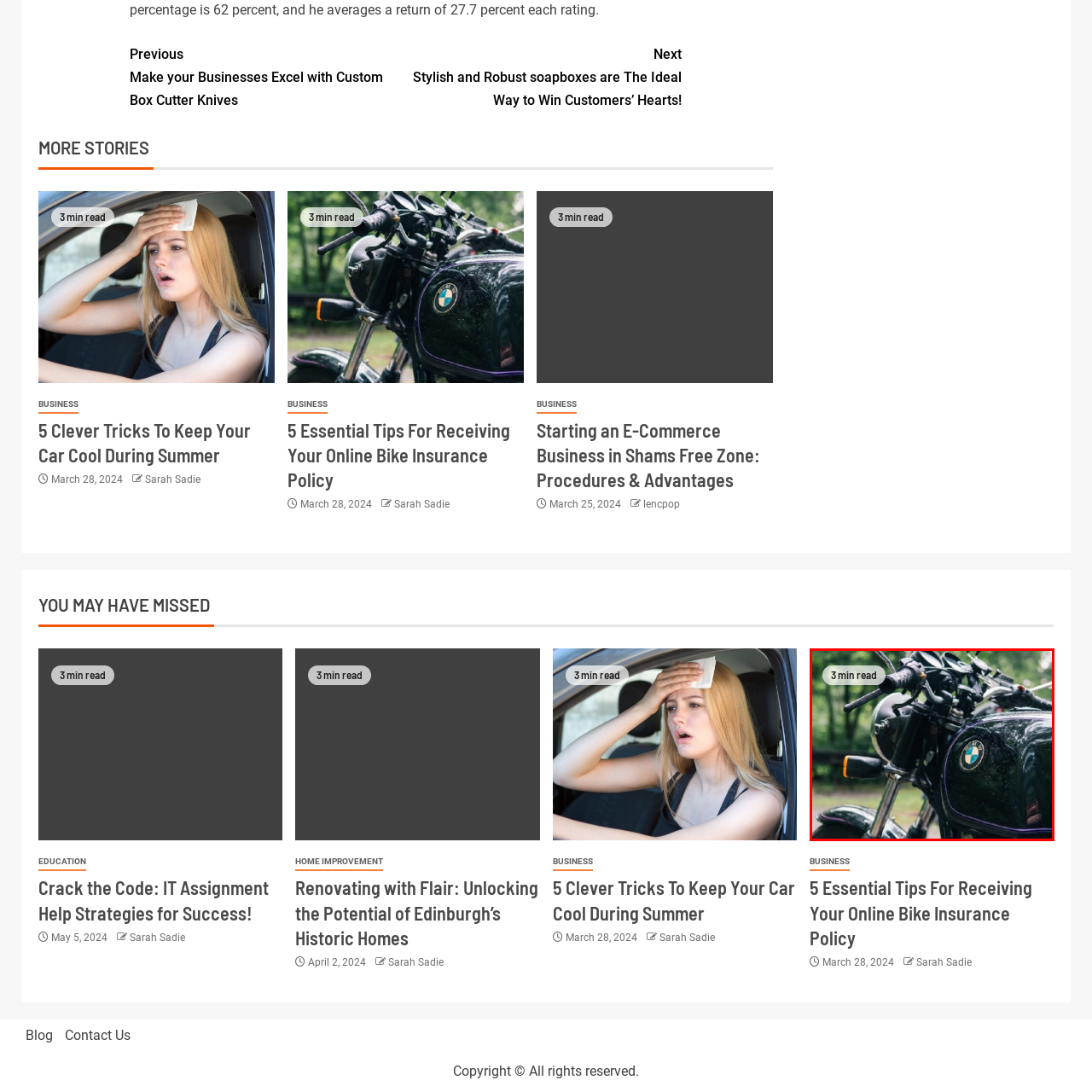What is the logo on the motorcycle?
Examine the area marked by the red bounding box and respond with a one-word or short phrase answer.

BMW